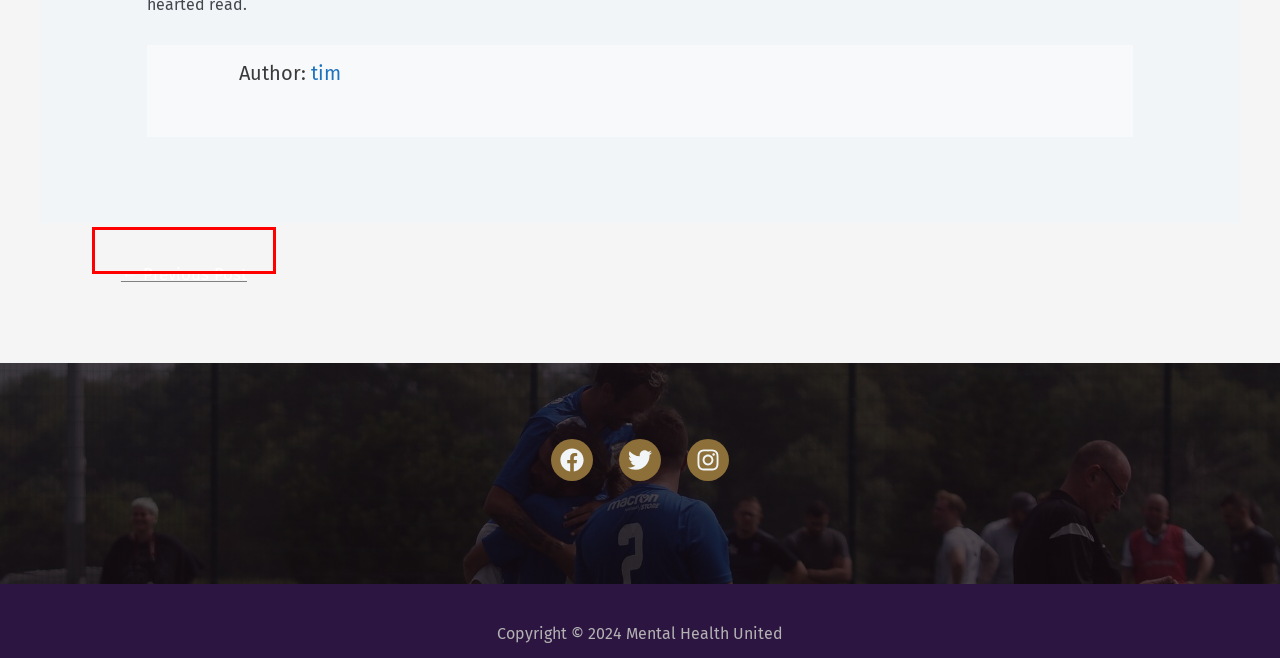Analyze the screenshot of a webpage with a red bounding box and select the webpage description that most accurately describes the new page resulting from clicking the element inside the red box. Here are the candidates:
A. We are Mental Health United.
B. Pitchfinder - Find a Pitch Near You | Football Foundation
C. What do our players think about MHU? - Mental Heath United
D. Club Store - Mental Heath United
E. Sports Insurance | Marsh Sport
F. Running a Sunday League Football Team | Jim Taylor
G. Club News - Mental Heath United
H. Introducing the Mental Health United - Supporting You Fund - Mental Heath United

H